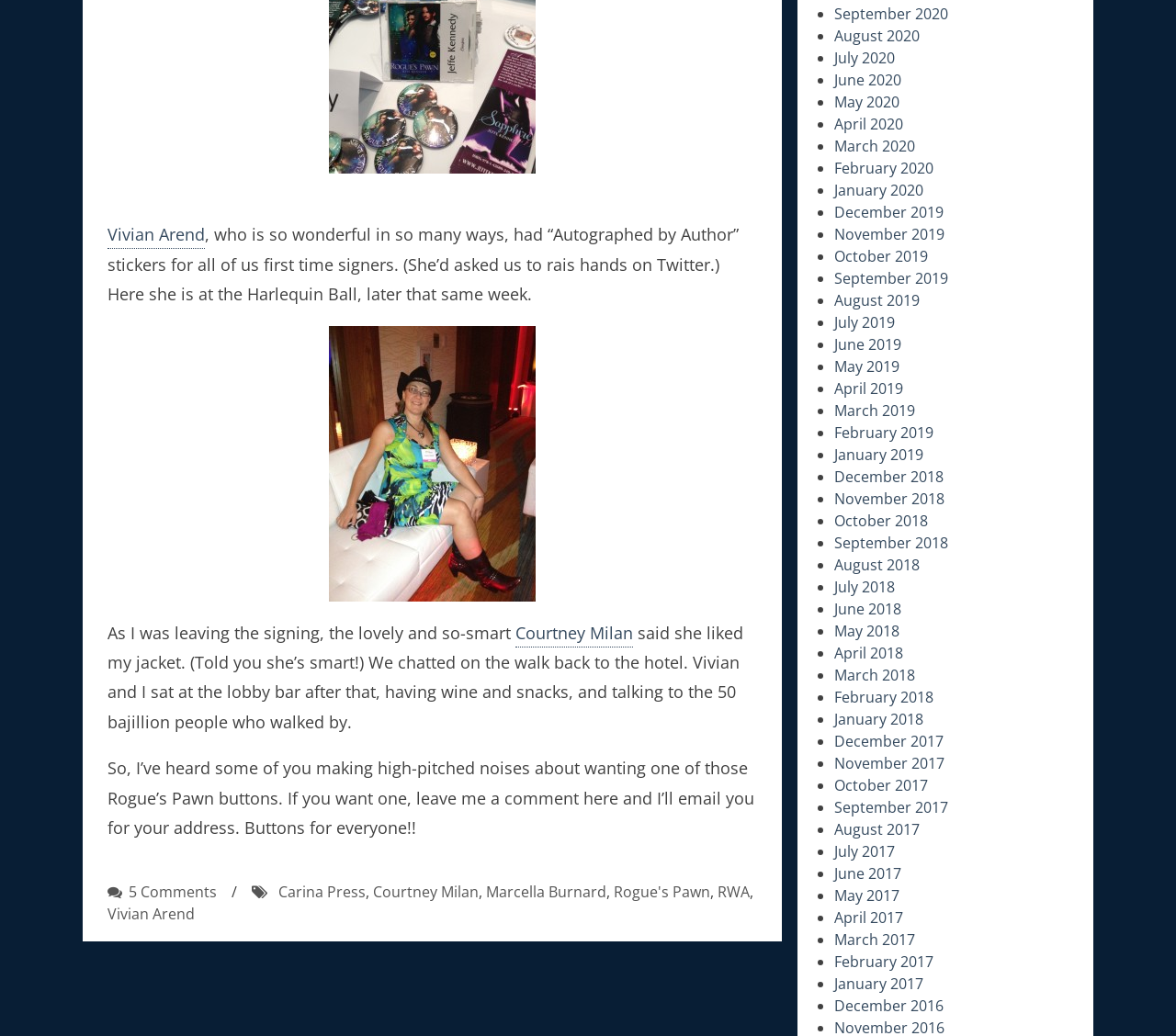What is the name of the event mentioned in the post?
Using the visual information, reply with a single word or short phrase.

Harlequin Ball